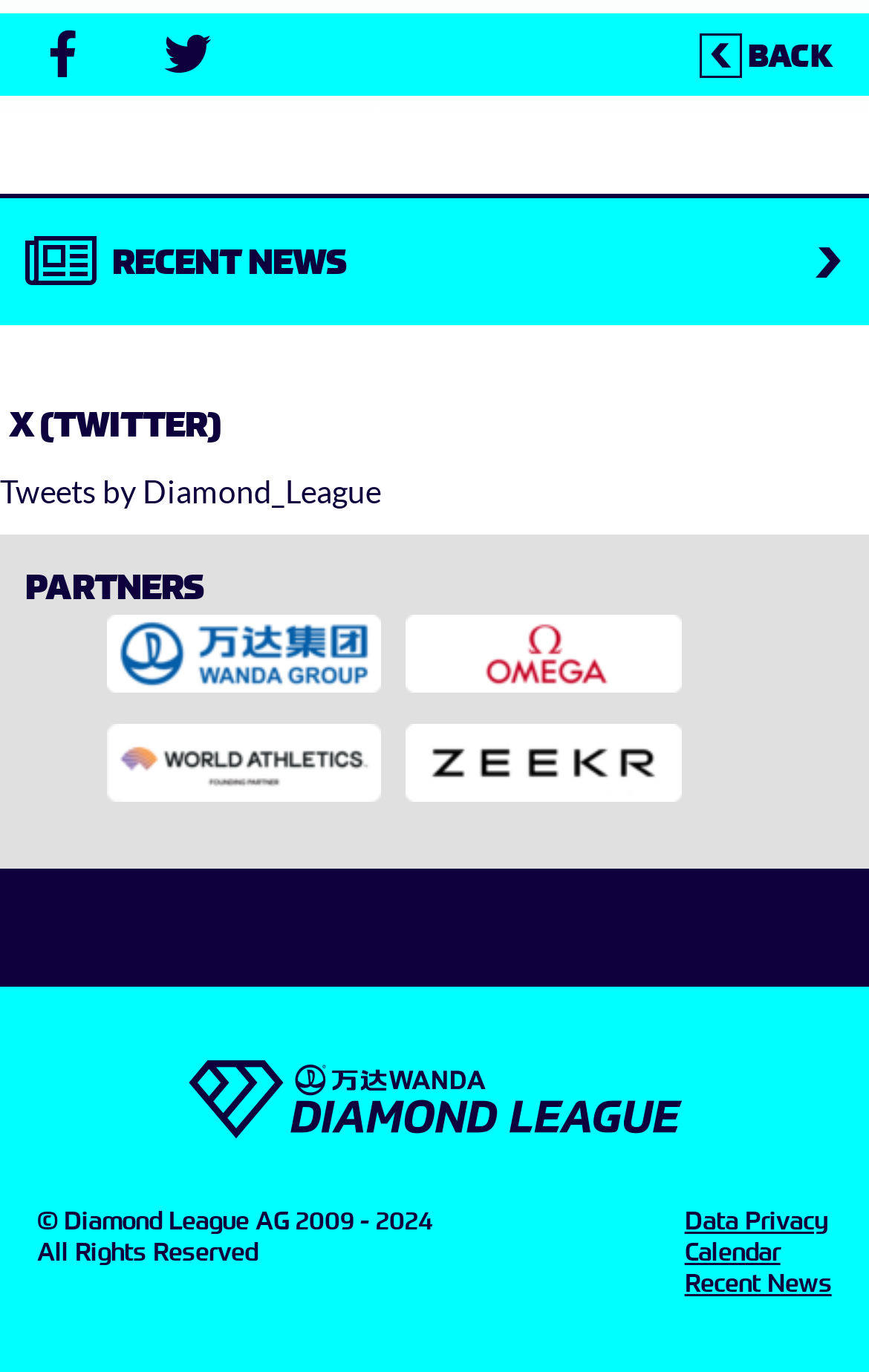Specify the bounding box coordinates of the element's area that should be clicked to execute the given instruction: "Go back". The coordinates should be four float numbers between 0 and 1, i.e., [left, top, right, bottom].

[0.78, 0.019, 0.971, 0.06]